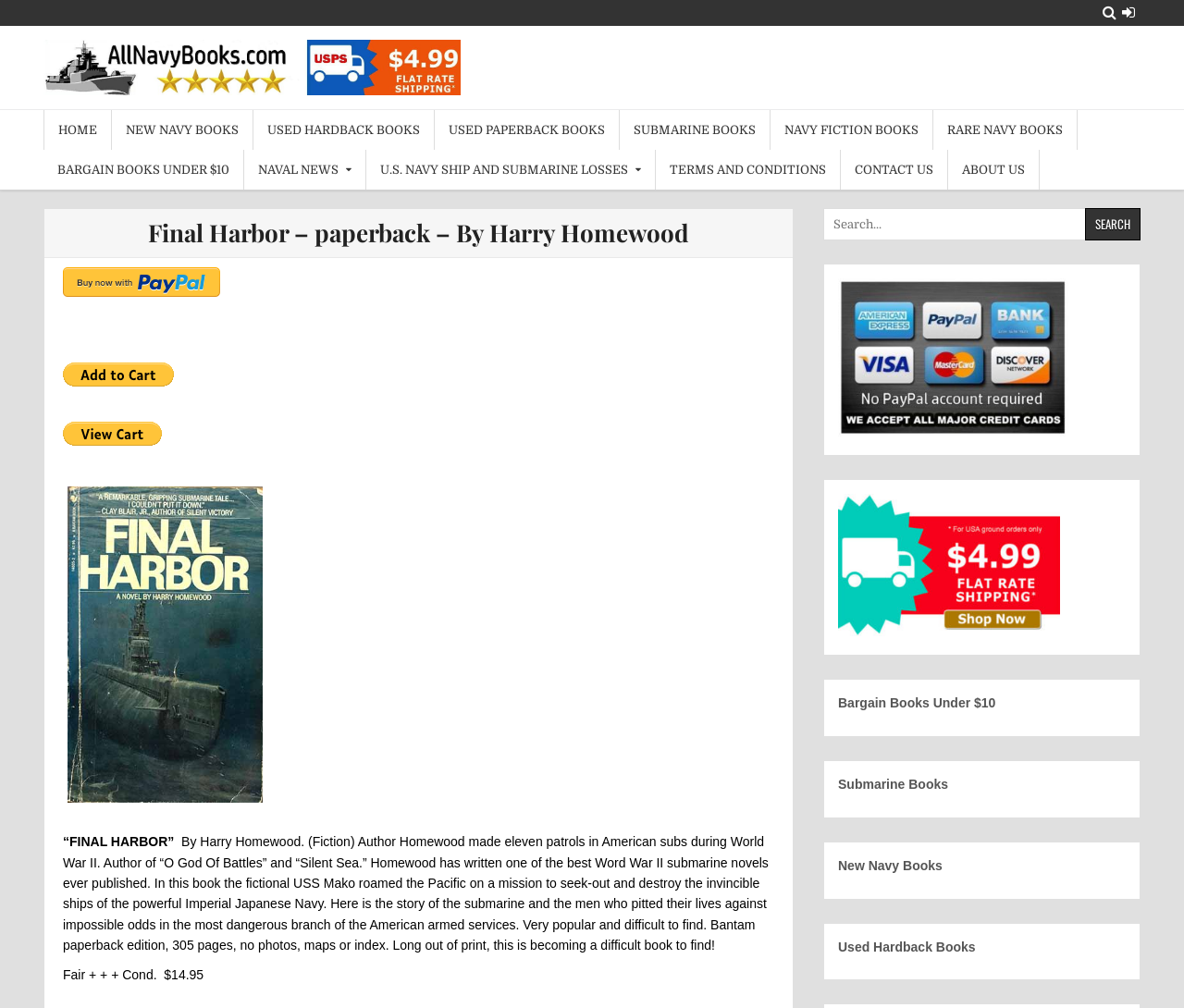From the element description parent_node: Search for: value="Search", predict the bounding box coordinates of the UI element. The coordinates must be specified in the format (top-left x, top-left y, bottom-right x, bottom-right y) and should be within the 0 to 1 range.

[0.916, 0.207, 0.963, 0.239]